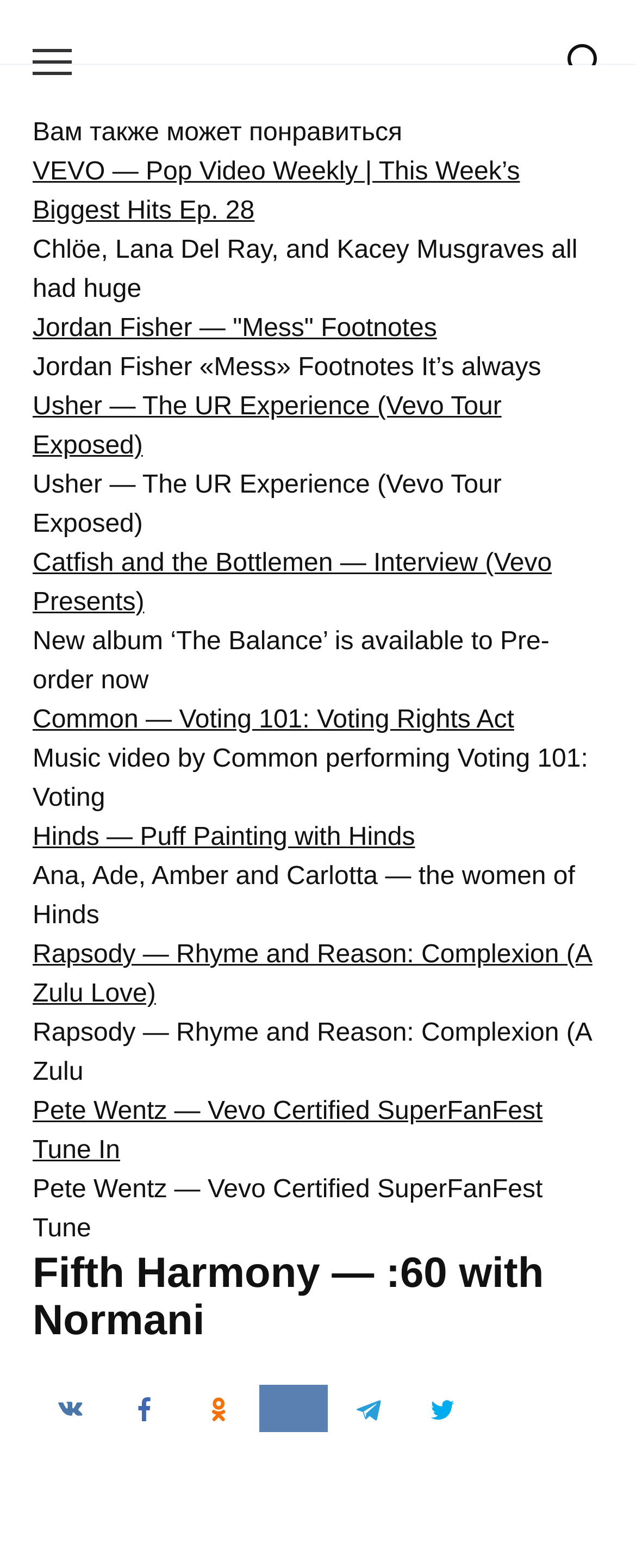Kindly determine the bounding box coordinates for the area that needs to be clicked to execute this instruction: "Watch VEVO — Pop Video Weekly | This Week’s Biggest Hits Ep. 28".

[0.051, 0.101, 0.817, 0.144]